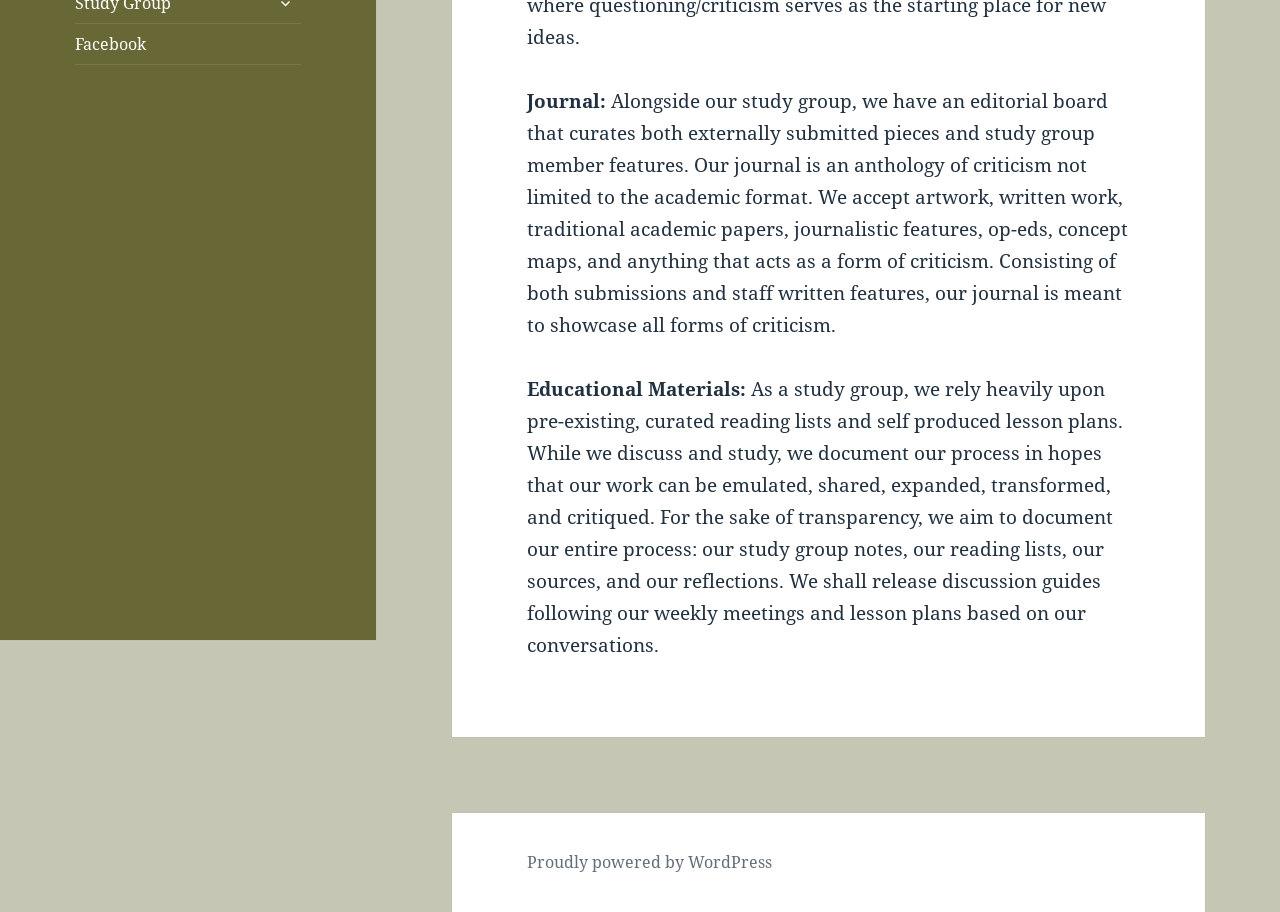Provide the bounding box coordinates of the HTML element described as: "Facebook". The bounding box coordinates should be four float numbers between 0 and 1, i.e., [left, top, right, bottom].

[0.059, 0.026, 0.235, 0.07]